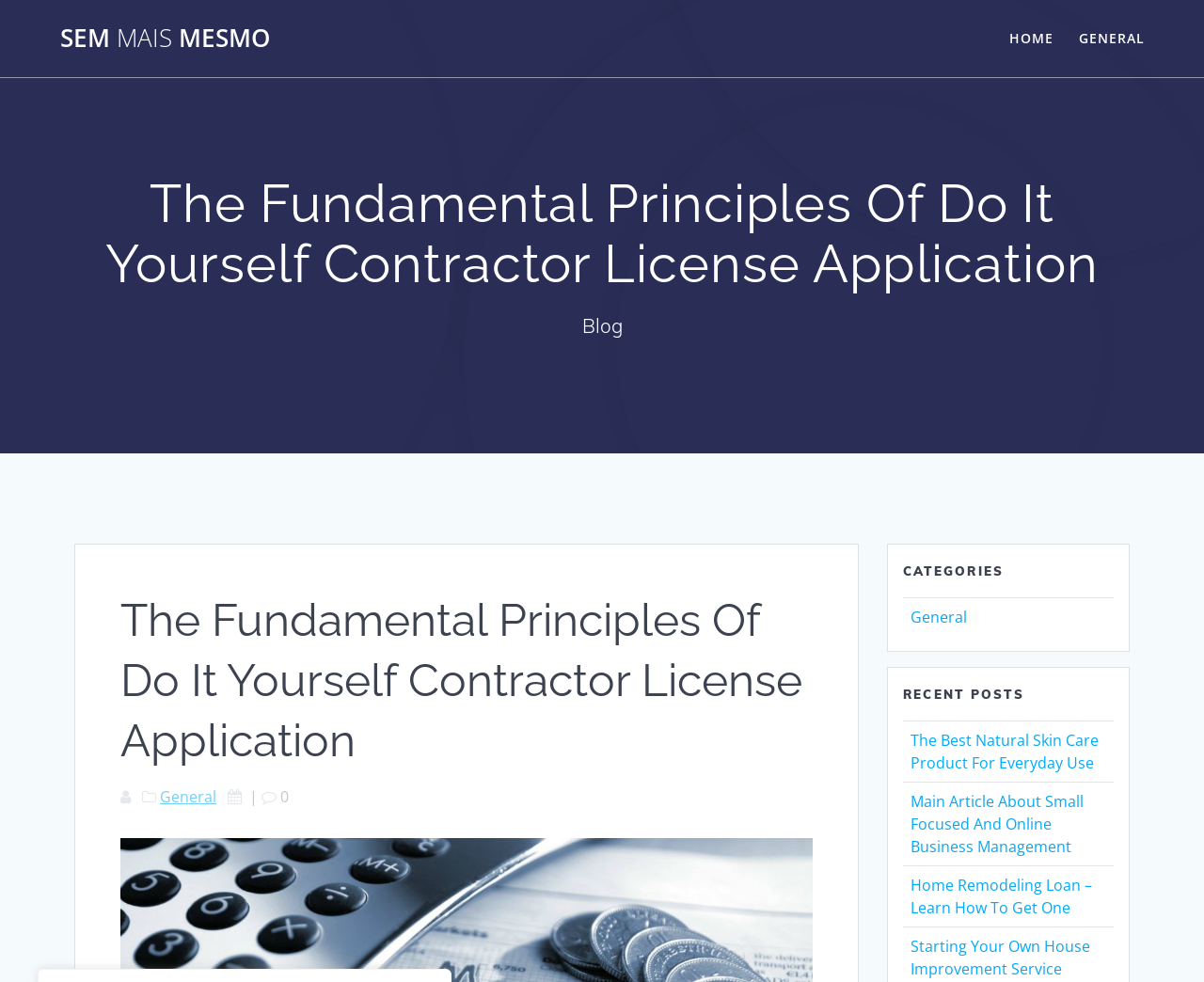Identify the bounding box coordinates of the region that should be clicked to execute the following instruction: "view recent posts".

[0.75, 0.695, 0.925, 0.718]